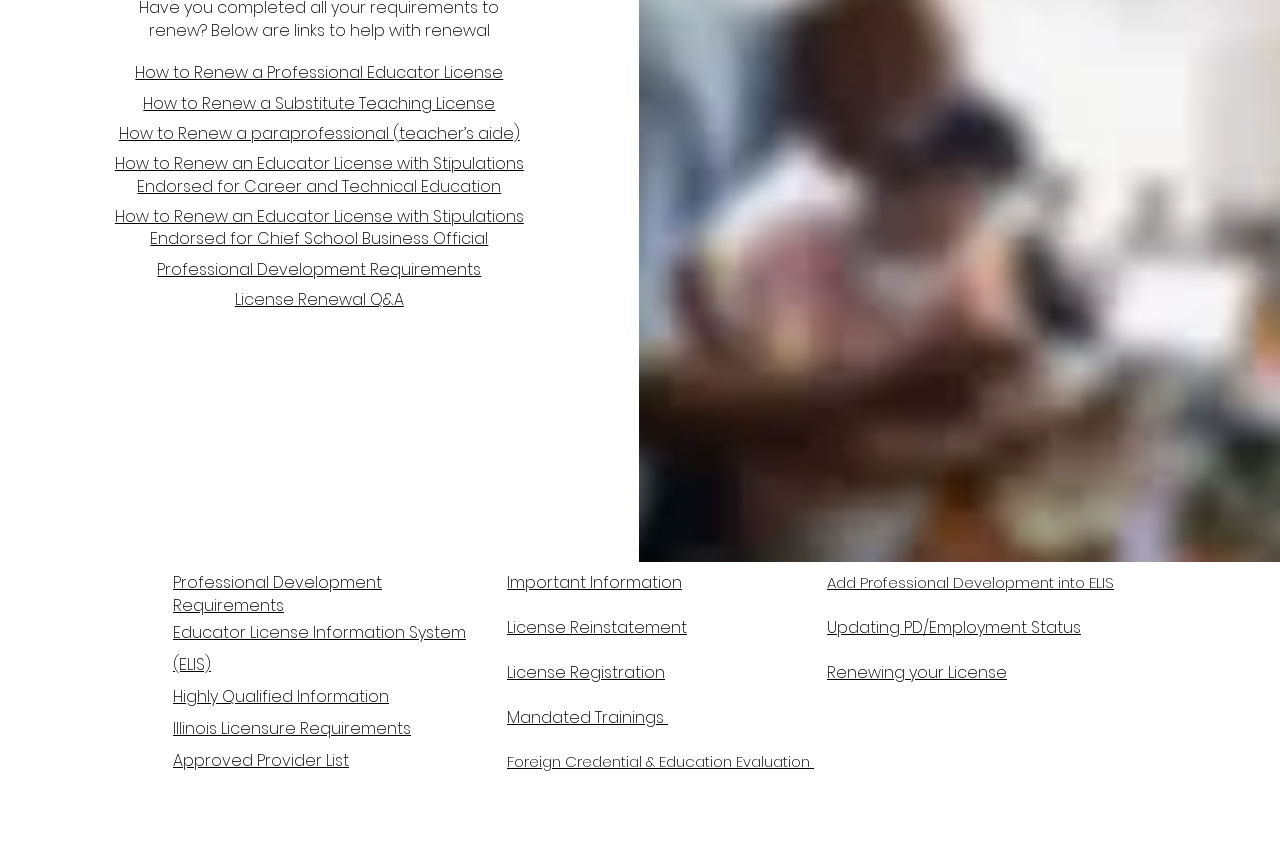Locate the bounding box coordinates of the element that needs to be clicked to carry out the instruction: "Get information on License Renewal". The coordinates should be given as four float numbers ranging from 0 to 1, i.e., [left, top, right, bottom].

[0.183, 0.341, 0.316, 0.368]